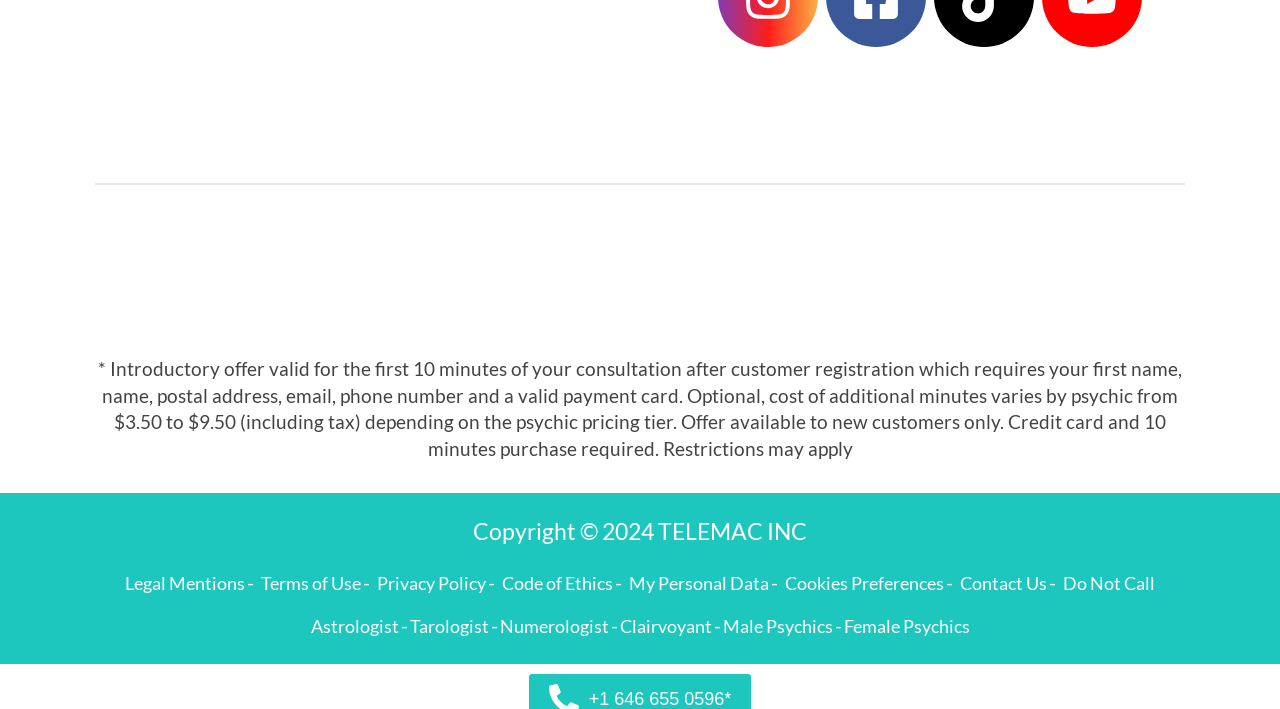What is the purpose of the first 10 minutes of consultation?
Based on the image, answer the question with as much detail as possible.

The introductory offer text element mentions that the first 10 minutes of consultation are valid for the introductory offer after customer registration, which requires certain personal and payment information.